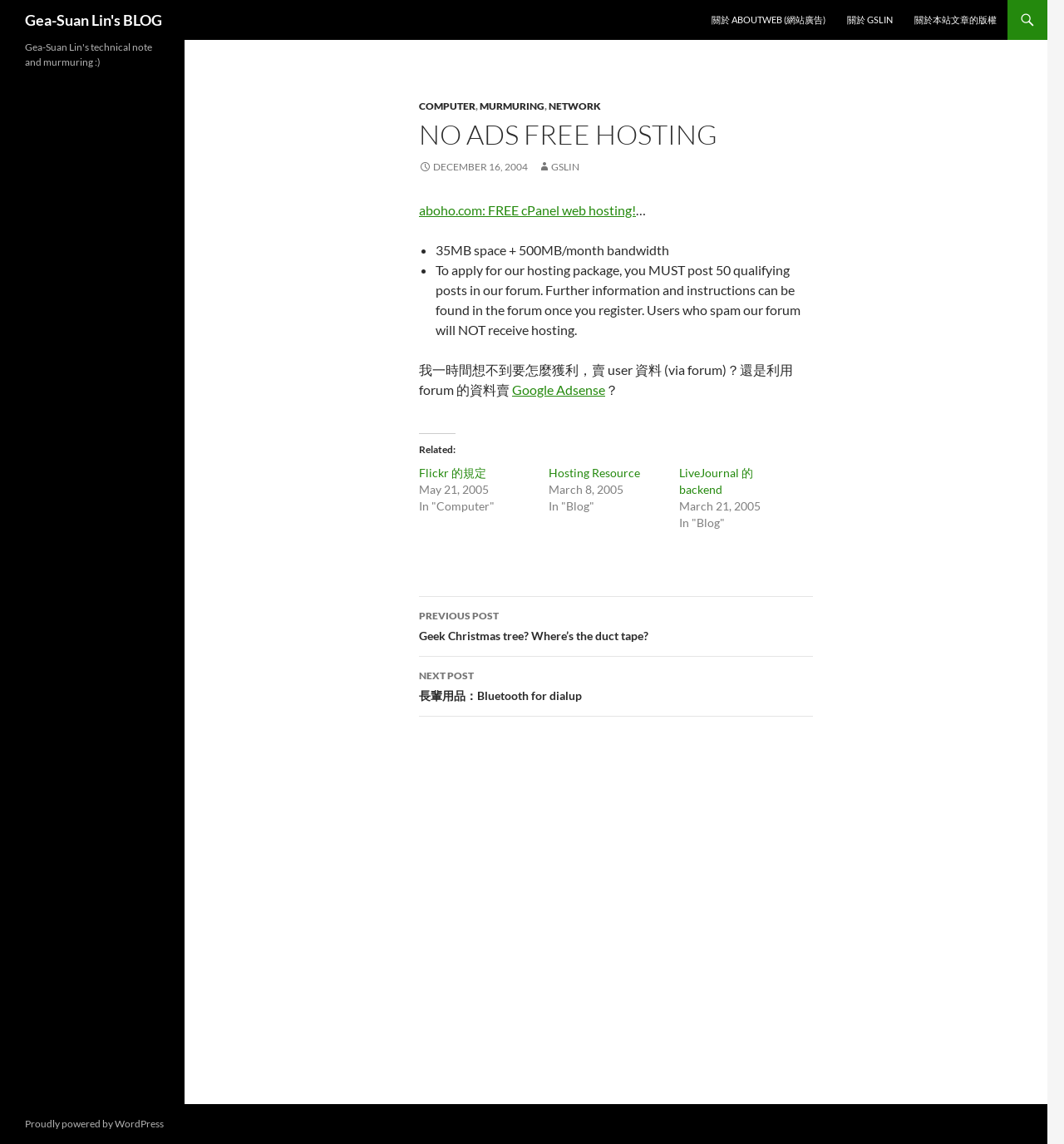What is the navigation section for?
Based on the image, answer the question with a single word or brief phrase.

Post navigation